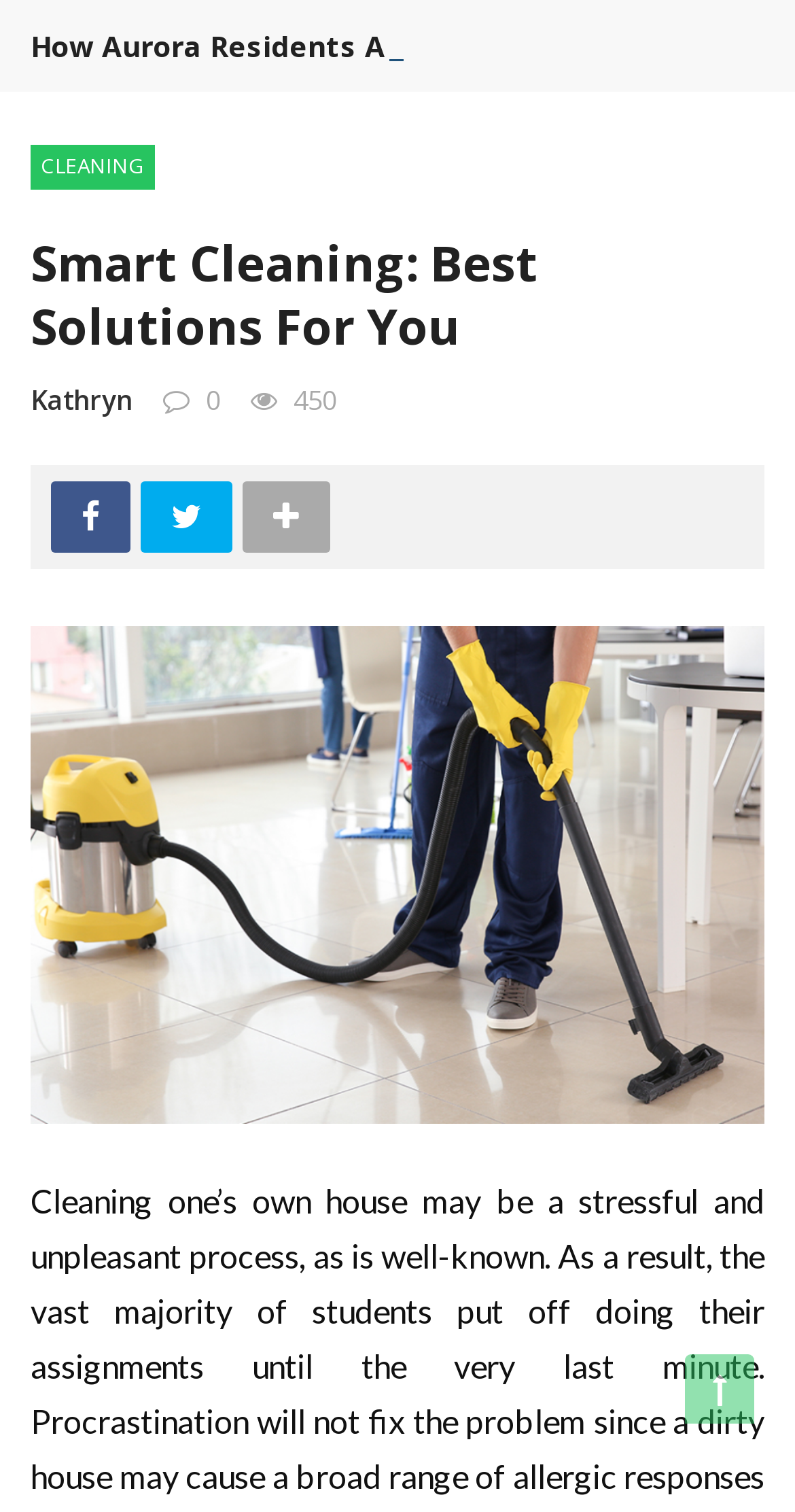What is the name of the author?
Look at the screenshot and respond with one word or a short phrase.

Kathryn